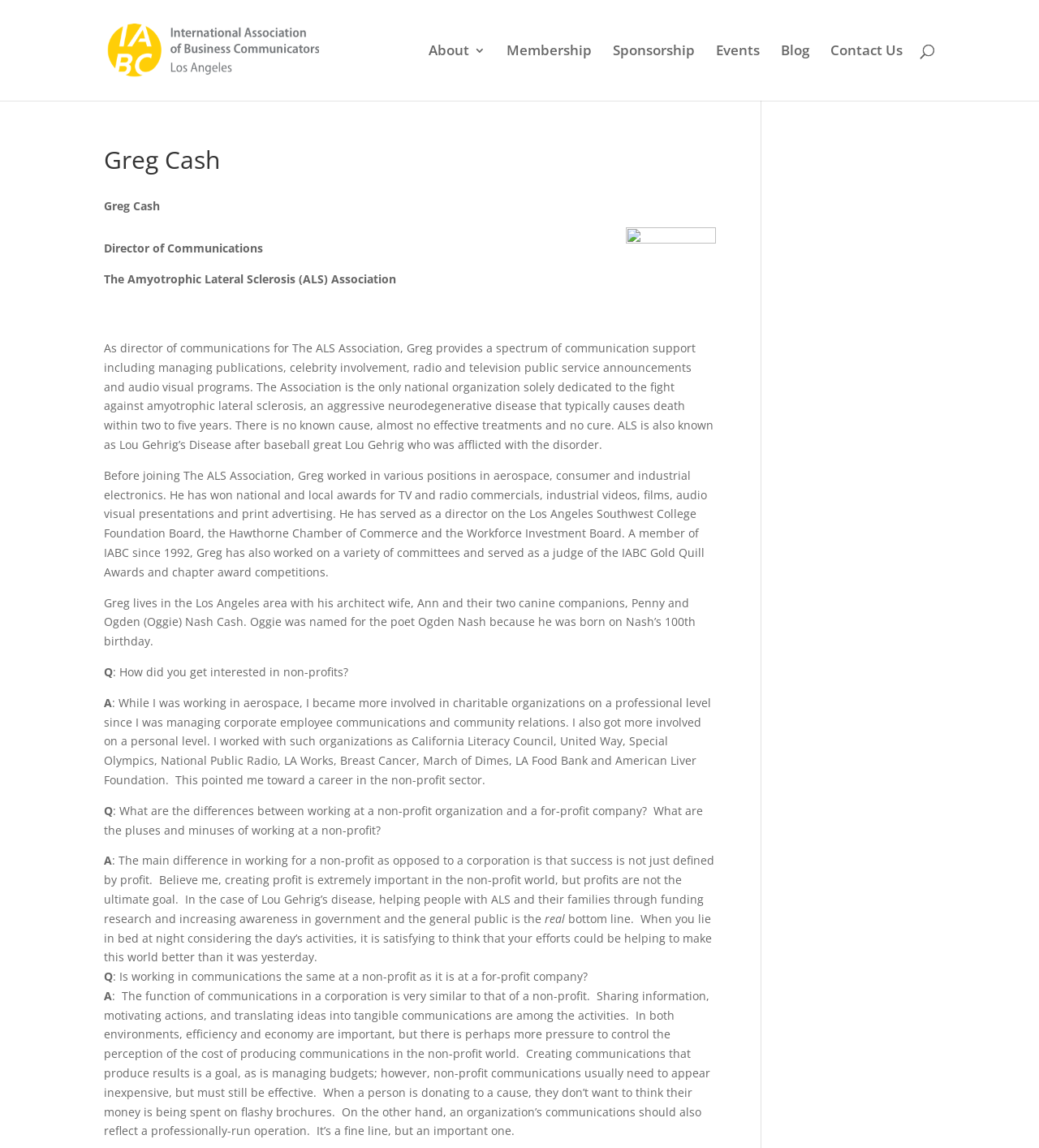Given the element description, predict the bounding box coordinates in the format (top-left x, top-left y, bottom-right x, bottom-right y), using floating point numbers between 0 and 1: Contact Us

[0.799, 0.039, 0.869, 0.088]